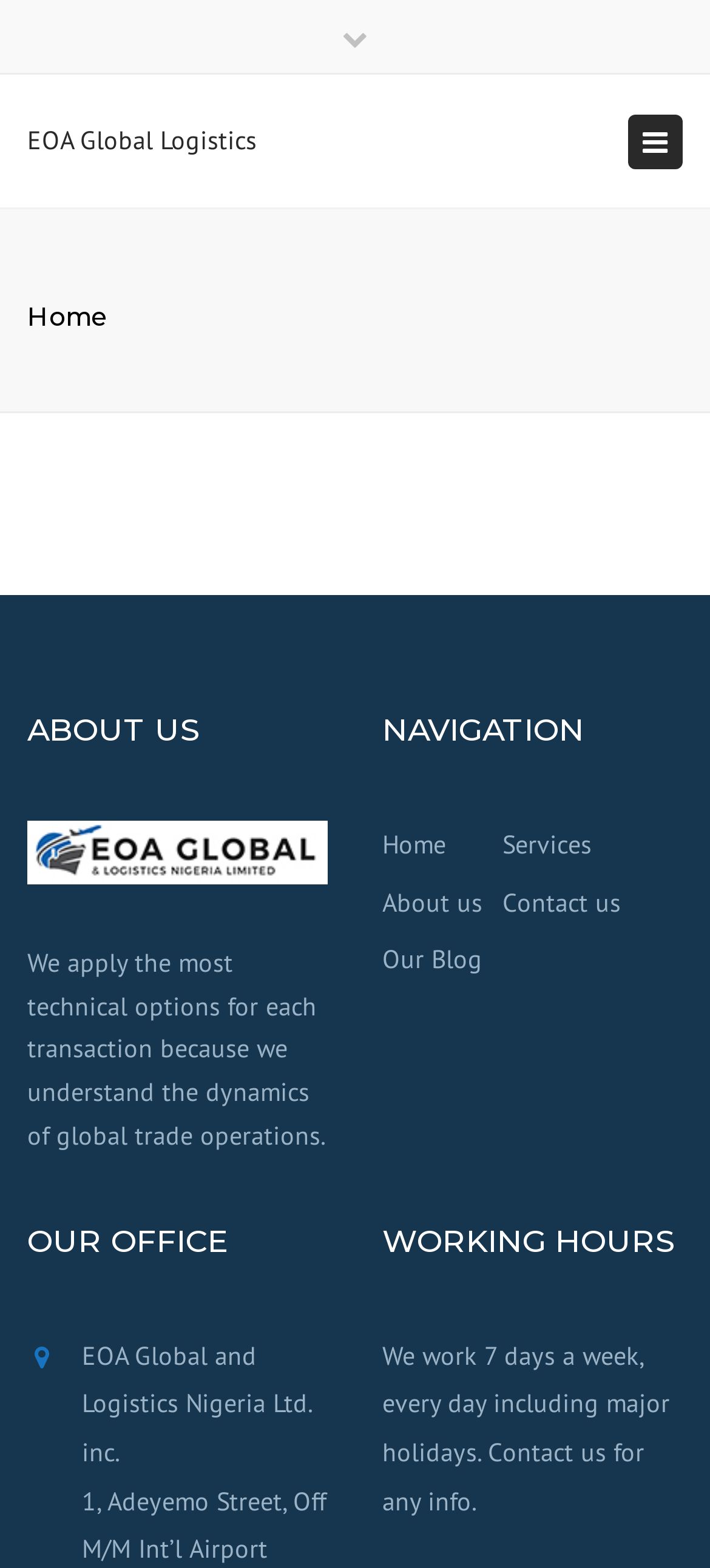Please determine the bounding box coordinates of the clickable area required to carry out the following instruction: "close top bar". The coordinates must be four float numbers between 0 and 1, represented as [left, top, right, bottom].

[0.431, 0.004, 0.569, 0.046]